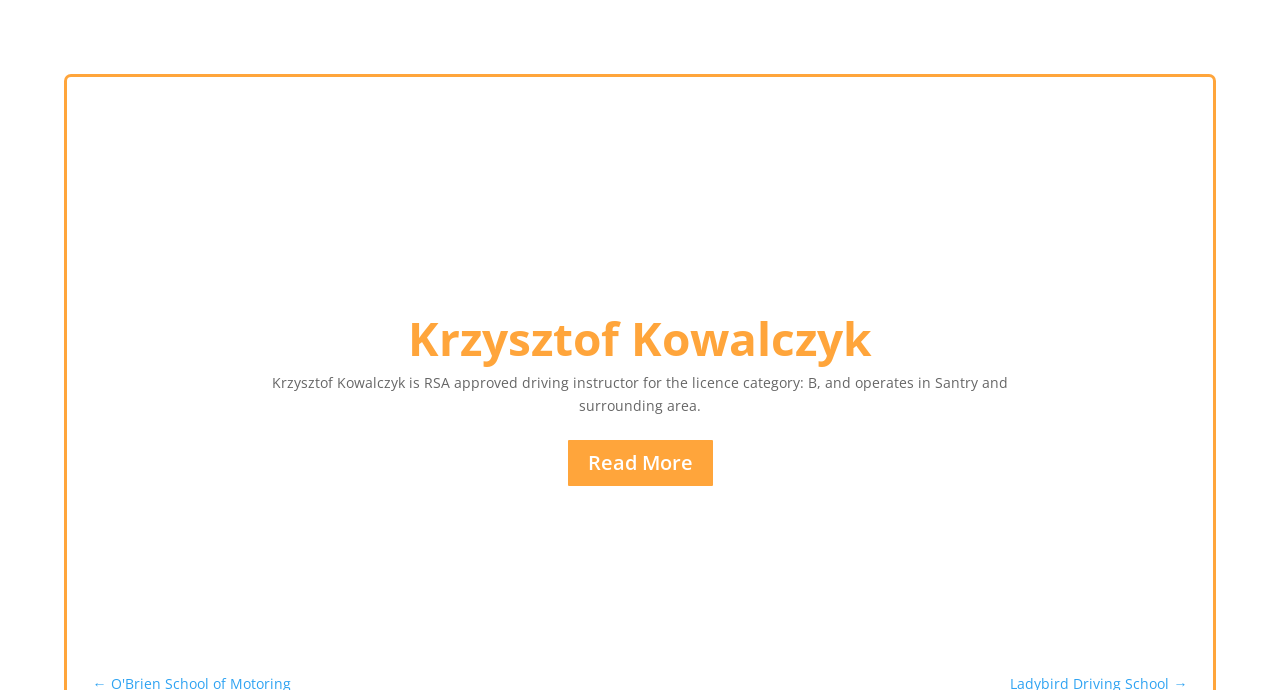Return the bounding box coordinates of the UI element that corresponds to this description: "Krzysztof Kowalczyk". The coordinates must be given as four float numbers in the range of 0 and 1, [left, top, right, bottom].

[0.319, 0.444, 0.681, 0.534]